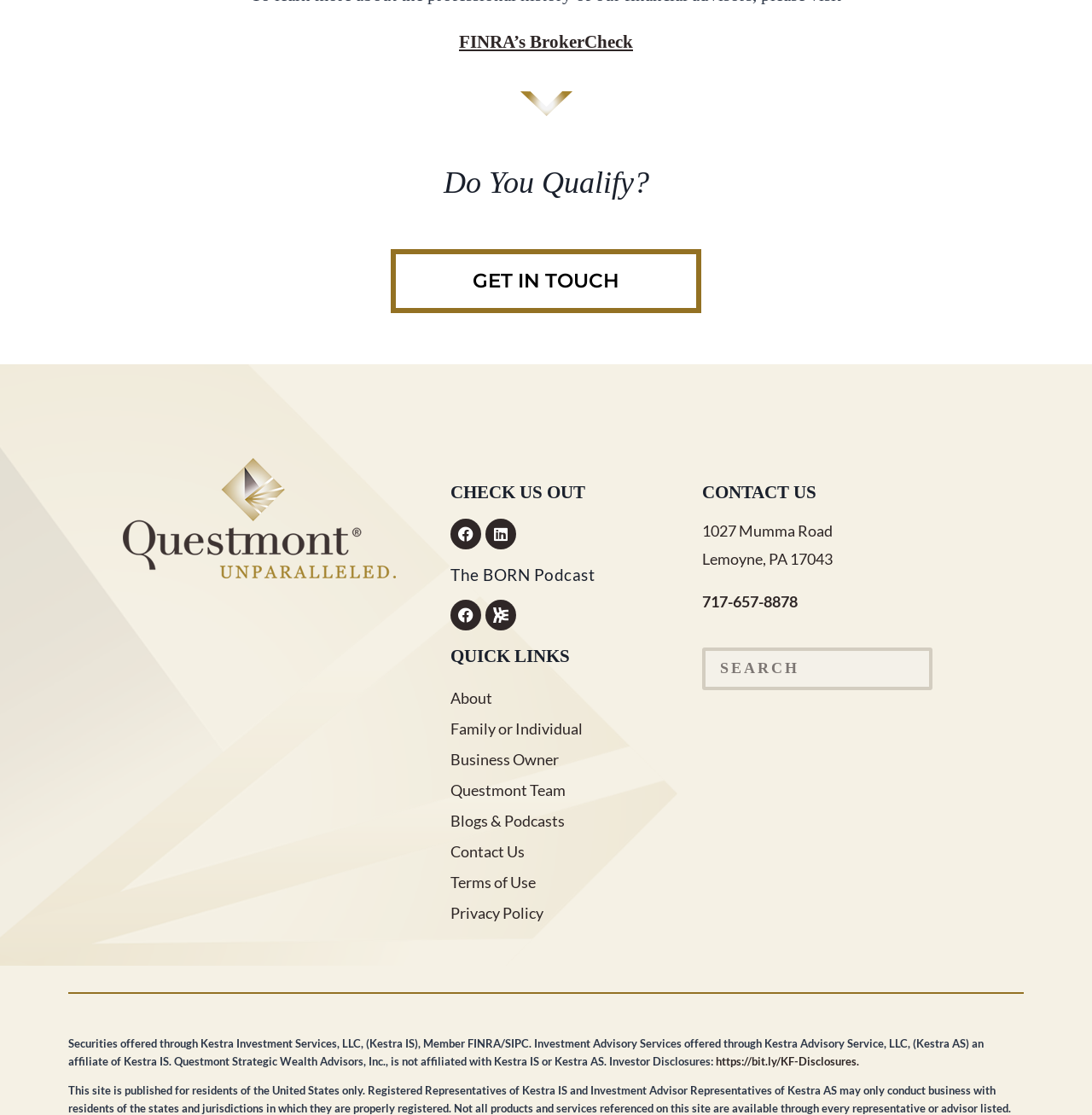Provide the bounding box coordinates of the area you need to click to execute the following instruction: "Visit Facebook page".

[0.412, 0.465, 0.441, 0.493]